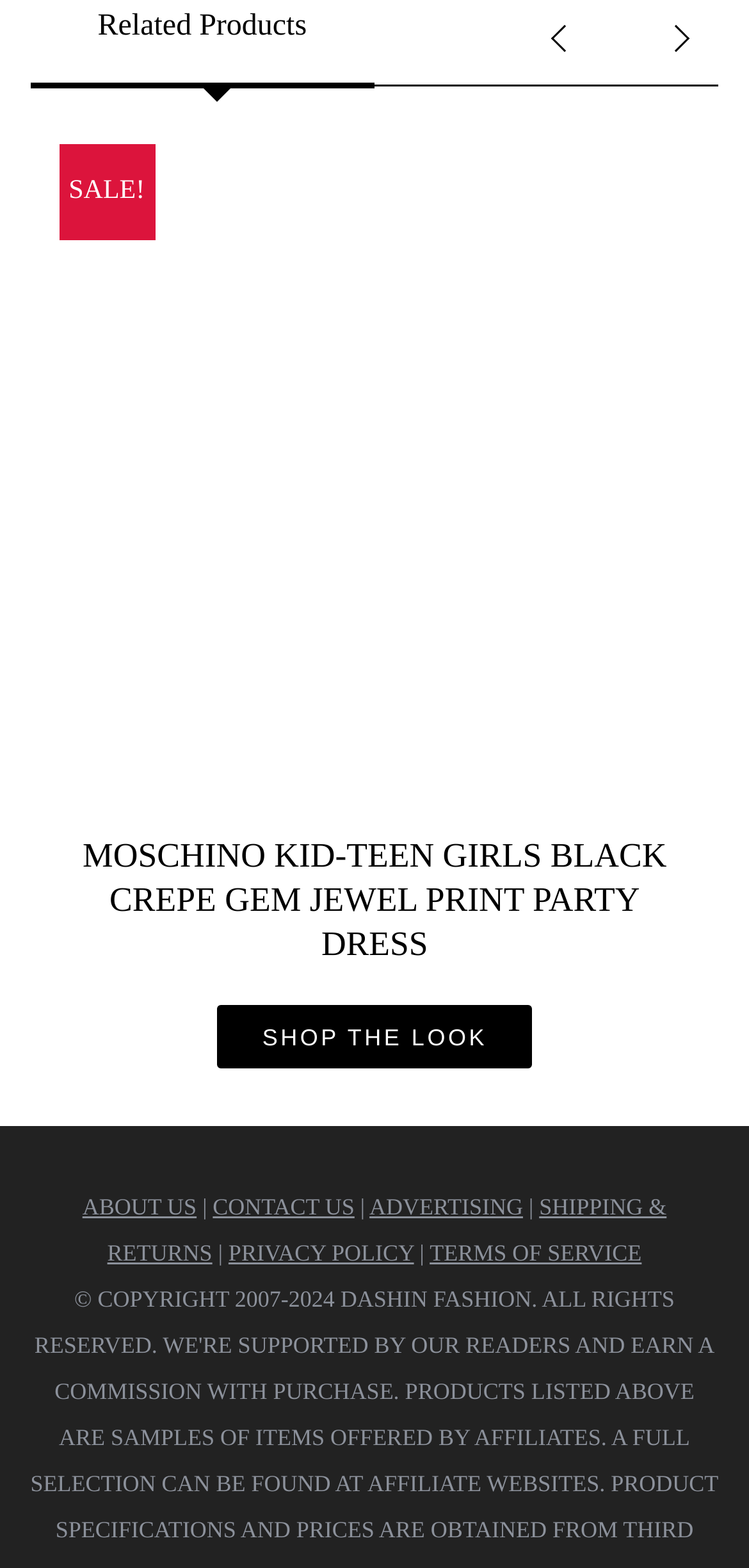Respond with a single word or phrase to the following question: What is the type of dress?

Party dress